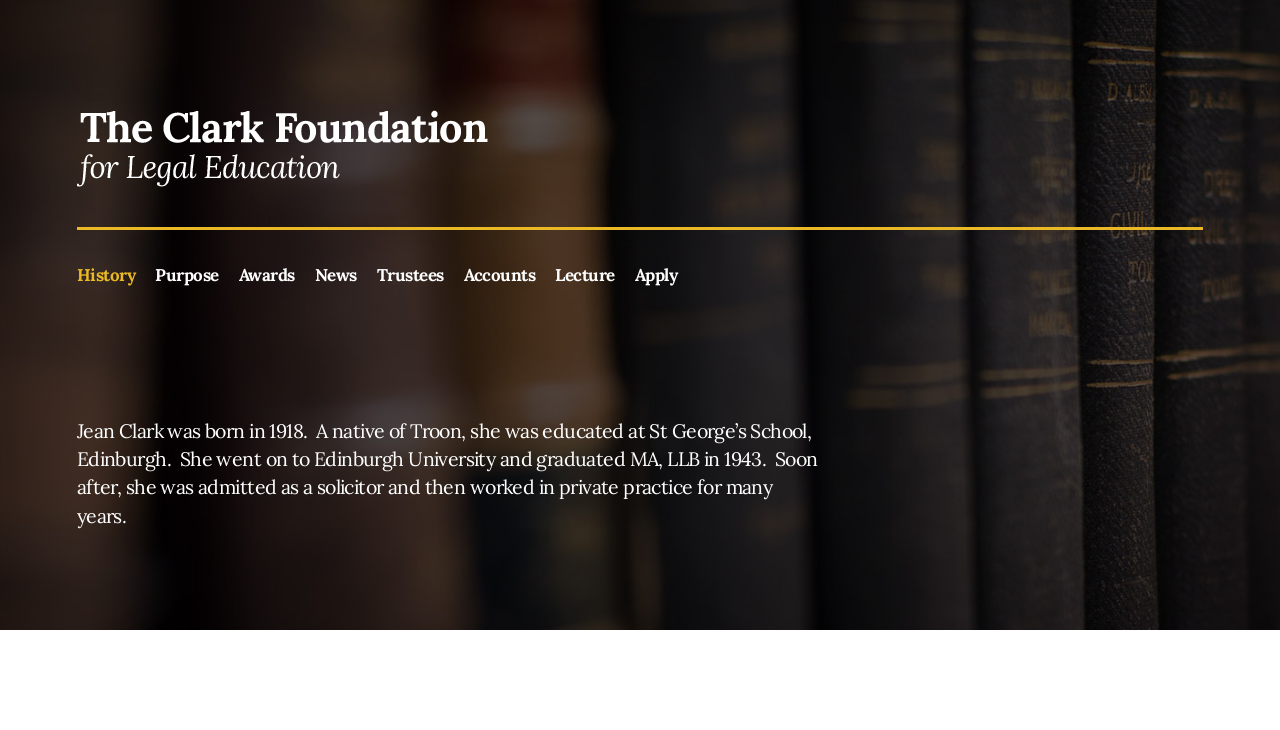Please specify the bounding box coordinates in the format (top-left x, top-left y, bottom-right x, bottom-right y), with values ranging from 0 to 1. Identify the bounding box for the UI component described as follows: Home

None